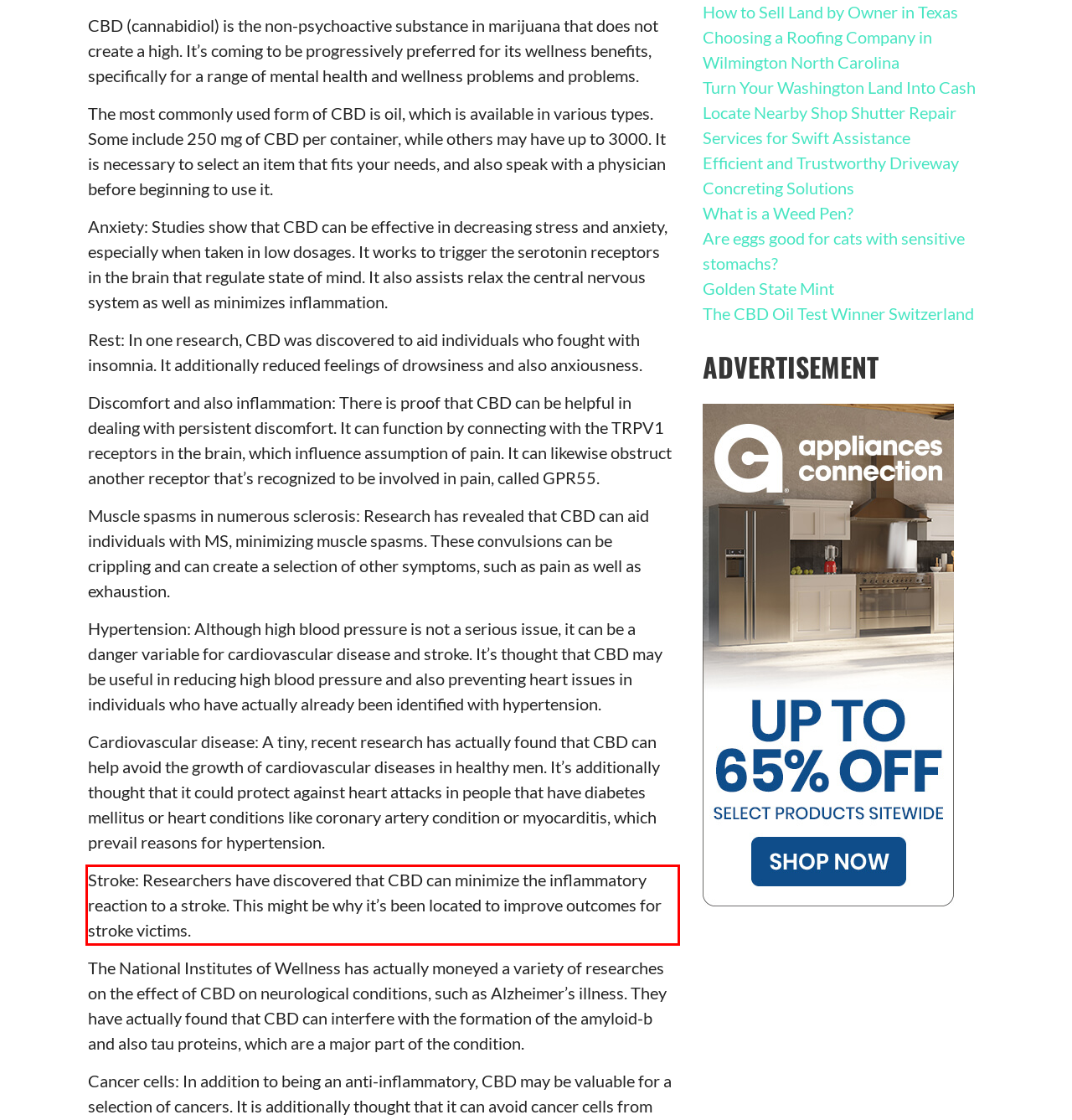Look at the screenshot of the webpage, locate the red rectangle bounding box, and generate the text content that it contains.

Stroke: Researchers have discovered that CBD can minimize the inflammatory reaction to a stroke. This might be why it’s been located to improve outcomes for stroke victims.